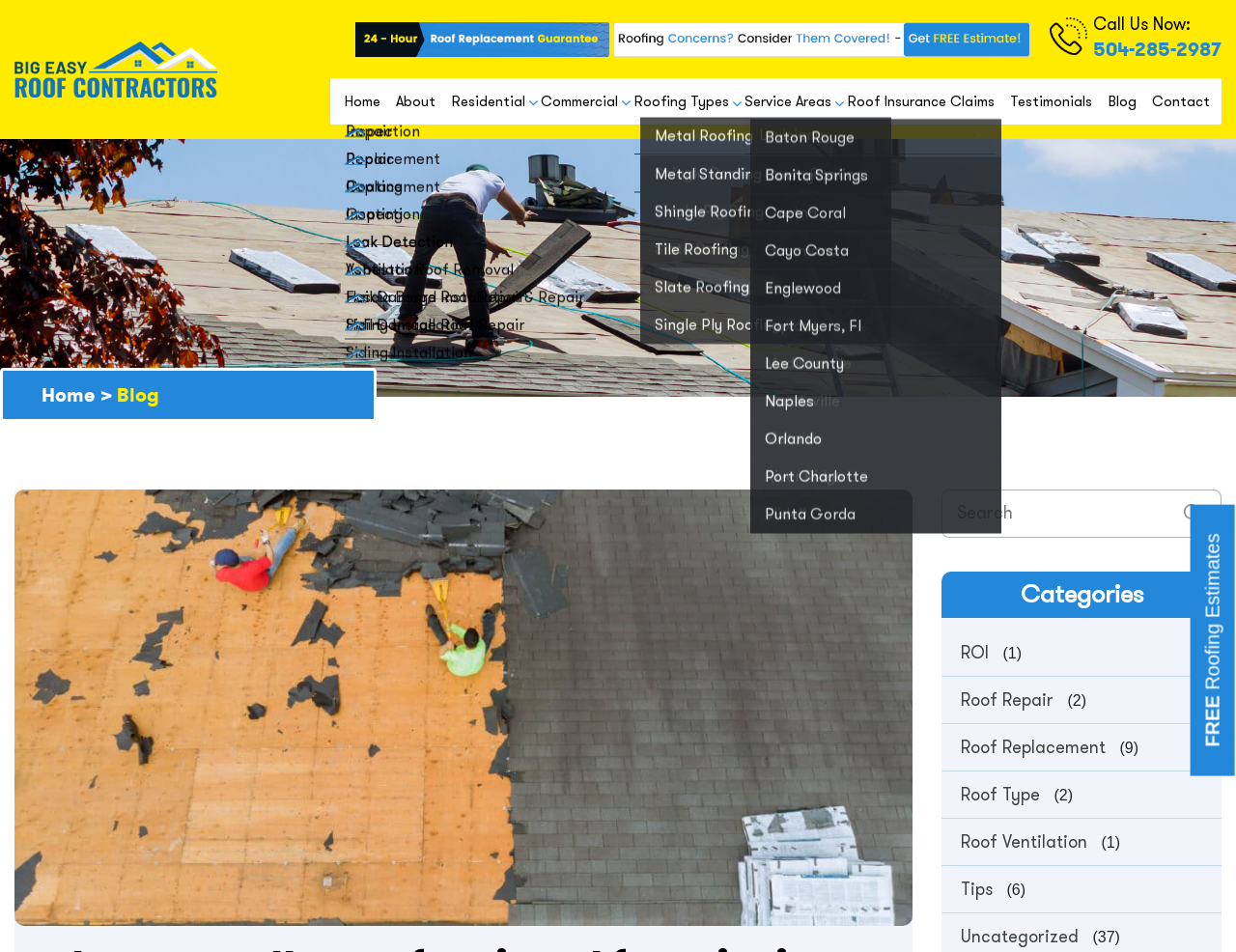Please give a one-word or short phrase response to the following question: 
What is the topic of the main image on the webpage?

worker replacing home